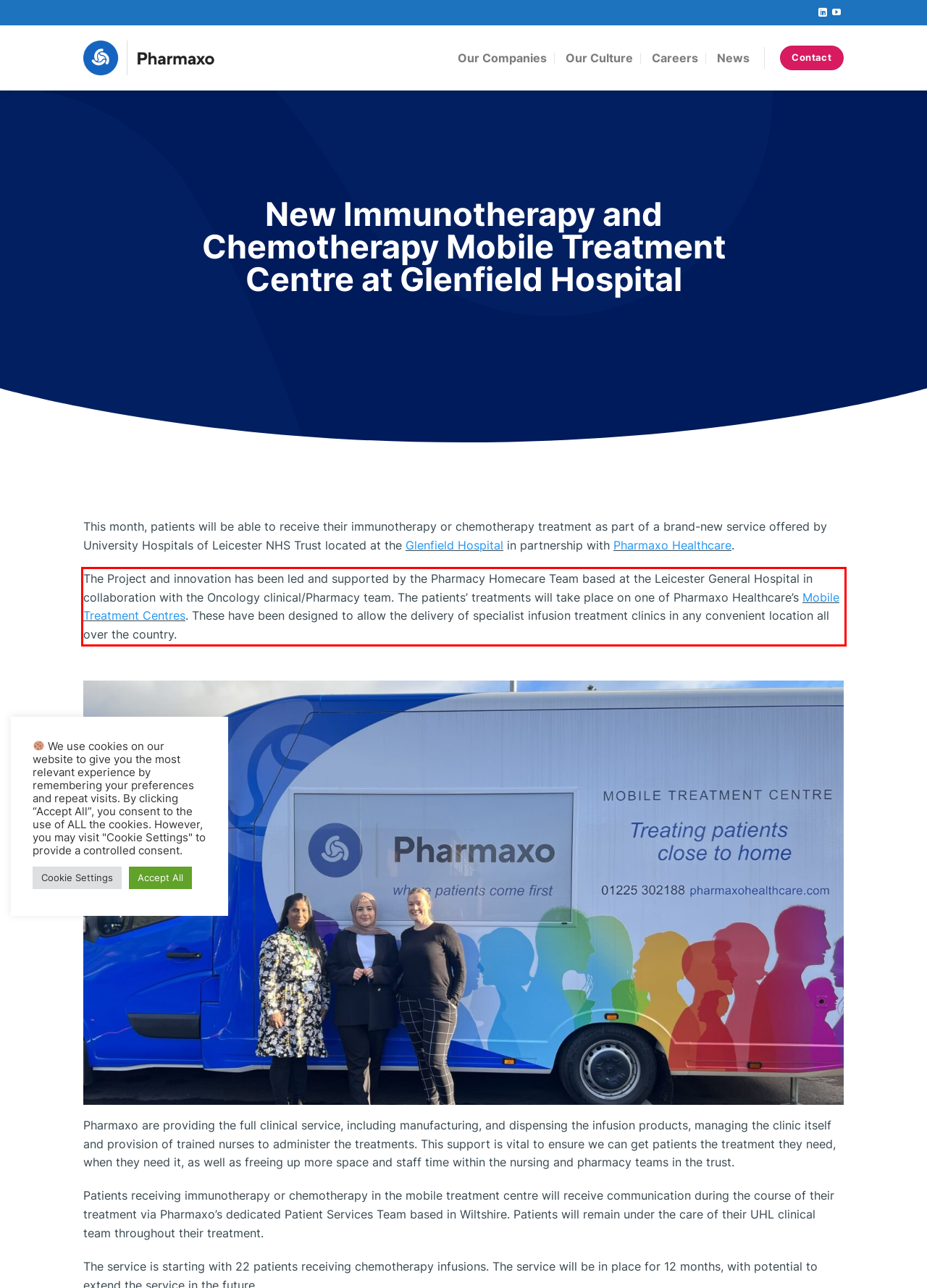You have a screenshot of a webpage, and there is a red bounding box around a UI element. Utilize OCR to extract the text within this red bounding box.

The Project and innovation has been led and supported by the Pharmacy Homecare Team based at the Leicester General Hospital in collaboration with the Oncology clinical/Pharmacy team. The patients’ treatments will take place on one of Pharmaxo Healthcare’s Mobile Treatment Centres. These have been designed to allow the delivery of specialist infusion treatment clinics in any convenient location all over the country.